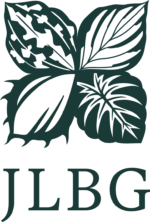What type of enthusiasts is the garden a hub for?
Please provide a single word or phrase based on the screenshot.

Horticultural enthusiasts